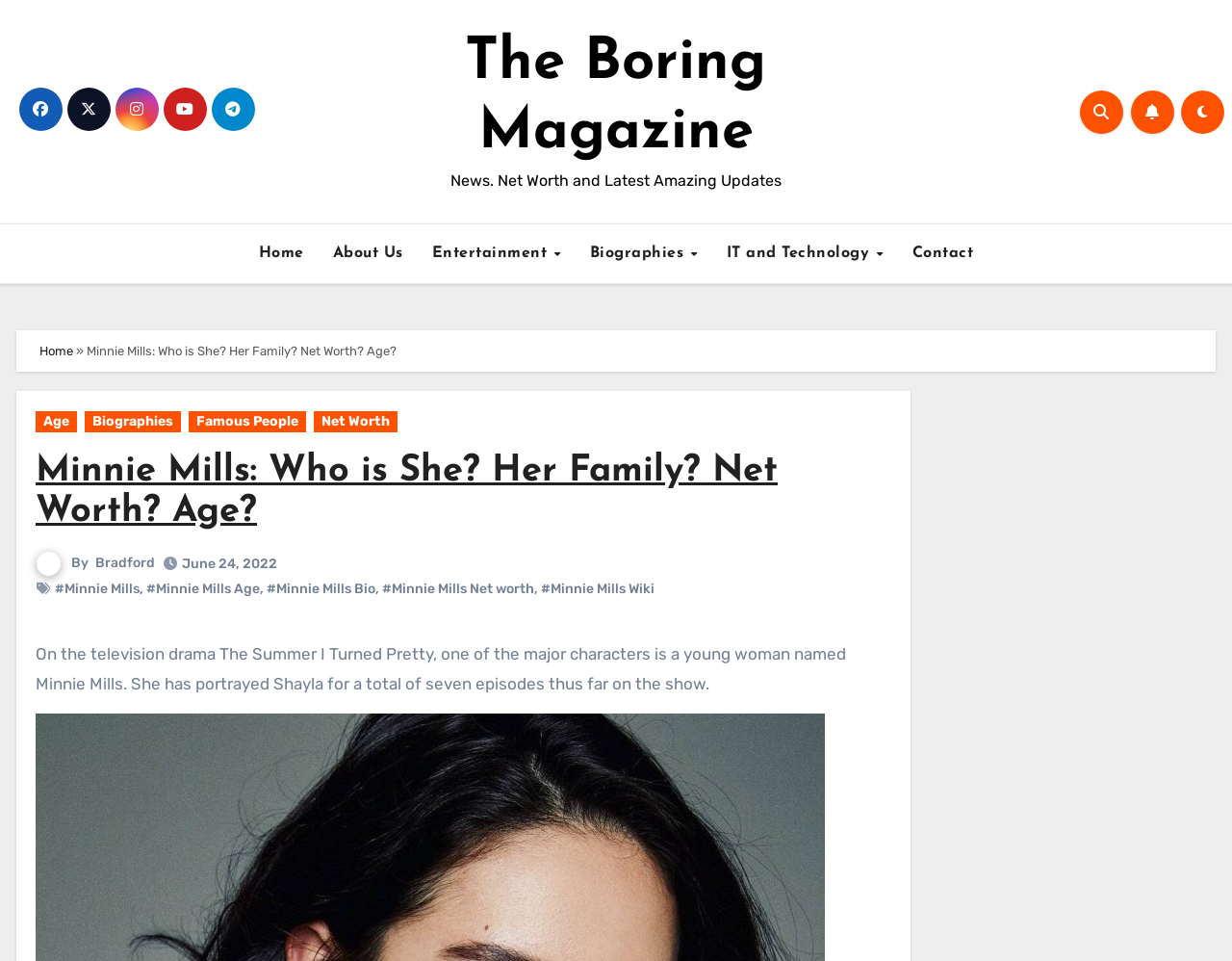Determine the bounding box for the UI element as described: "IT and Technology". The coordinates should be represented as four float numbers between 0 and 1, formatted as [left, top, right, bottom].

[0.578, 0.242, 0.729, 0.287]